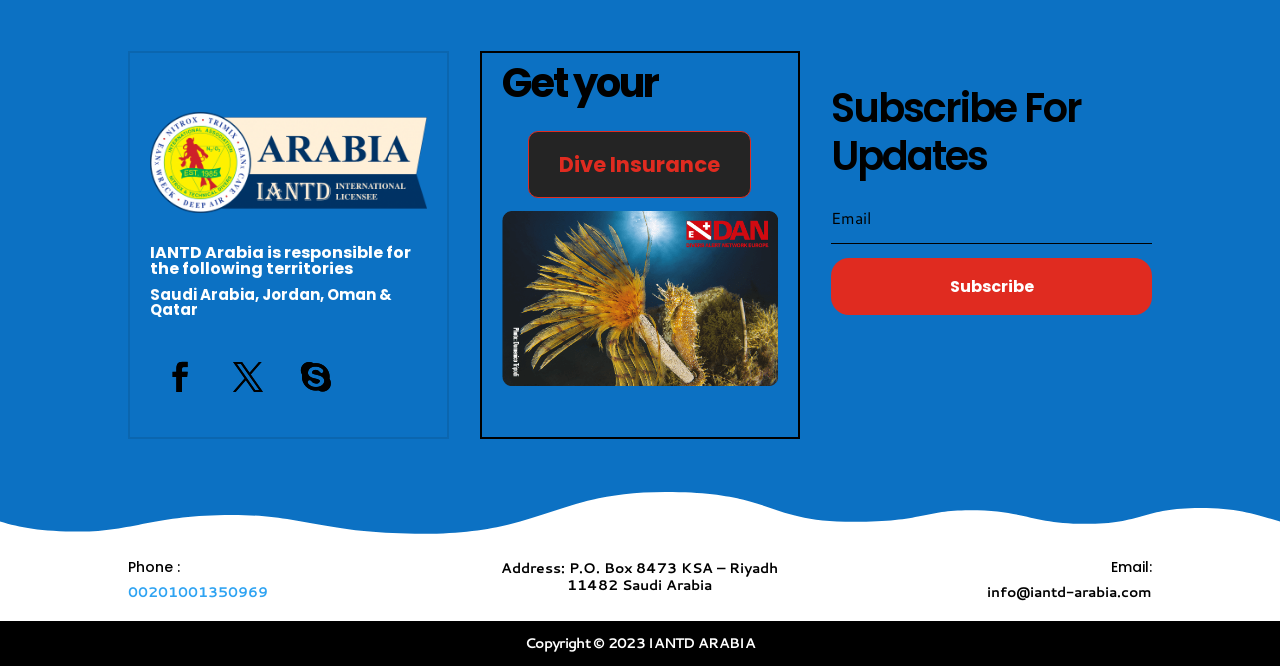Kindly respond to the following question with a single word or a brief phrase: 
What is the purpose of the textbox on the webpage?

Subscribe For Updates